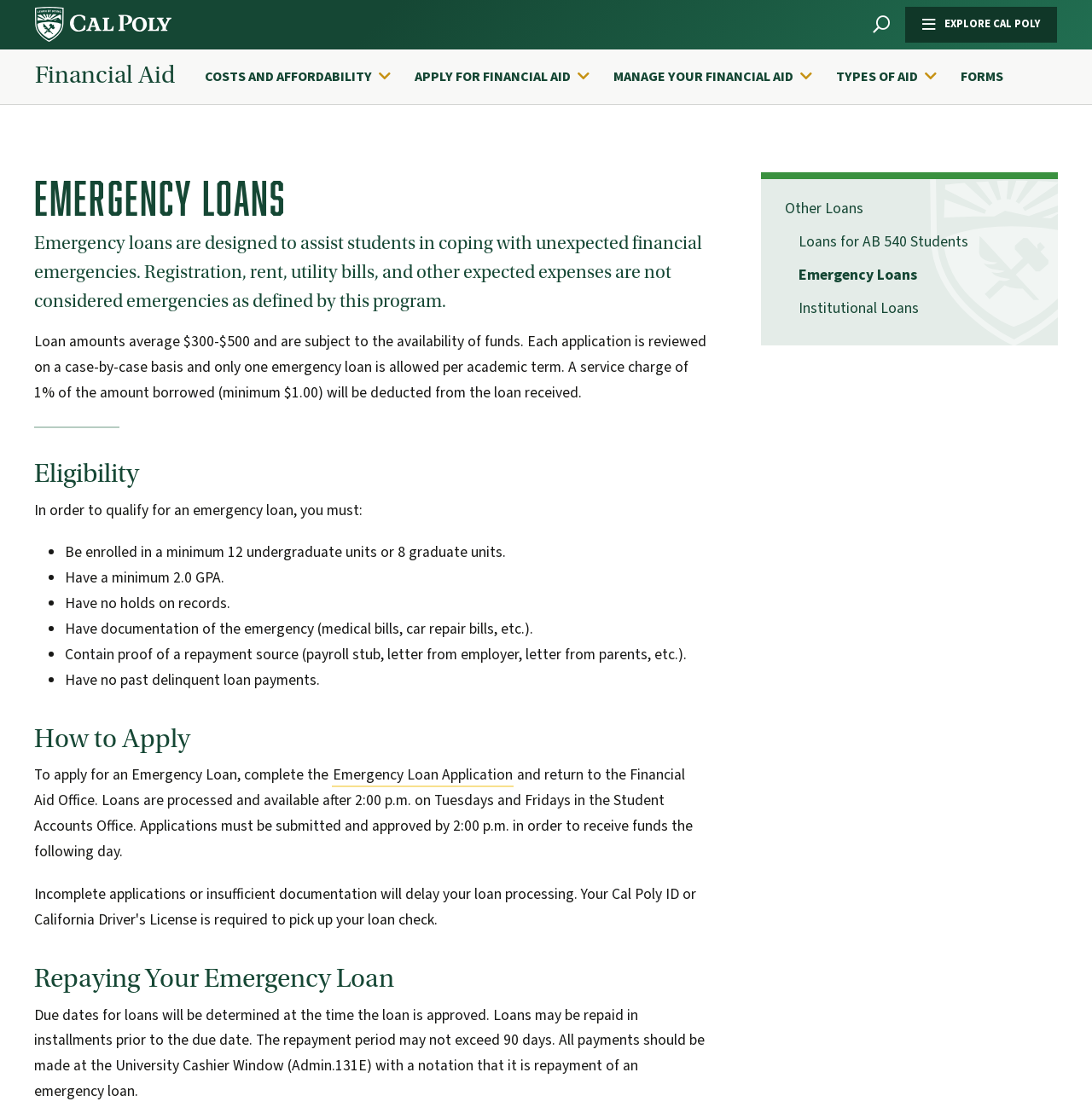Detail the features and information presented on the webpage.

The webpage is about Emergency Loans provided by Cal Poly, a university. At the top, there is a navigation menu with links to "Financial Aid", "Other Loans", and a search button. Below the navigation menu, there is a heading "Emergency Loans" followed by a paragraph explaining the purpose of emergency loans, which are designed to assist students in coping with unexpected financial emergencies.

The webpage then provides detailed information about the loan, including the average loan amount, service charge, and eligibility criteria. The eligibility criteria are listed in a bulleted format, requiring students to be enrolled in a minimum number of units, have a minimum GPA, have no holds on their records, and provide documentation of the emergency and proof of a repayment source.

Further down the page, there is a section on "How to Apply" with a link to the Emergency Loan Application. The application process and loan processing times are also explained. Finally, there is a section on "Repaying Your Emergency Loan" with information on due dates, repayment periods, and payment instructions.

Throughout the page, there are several links to other related pages, such as "Costs and Affordability", "Apply for Financial Aid", and "Manage Your Financial Aid". There is also a Cal Poly logo at the top left corner of the page.